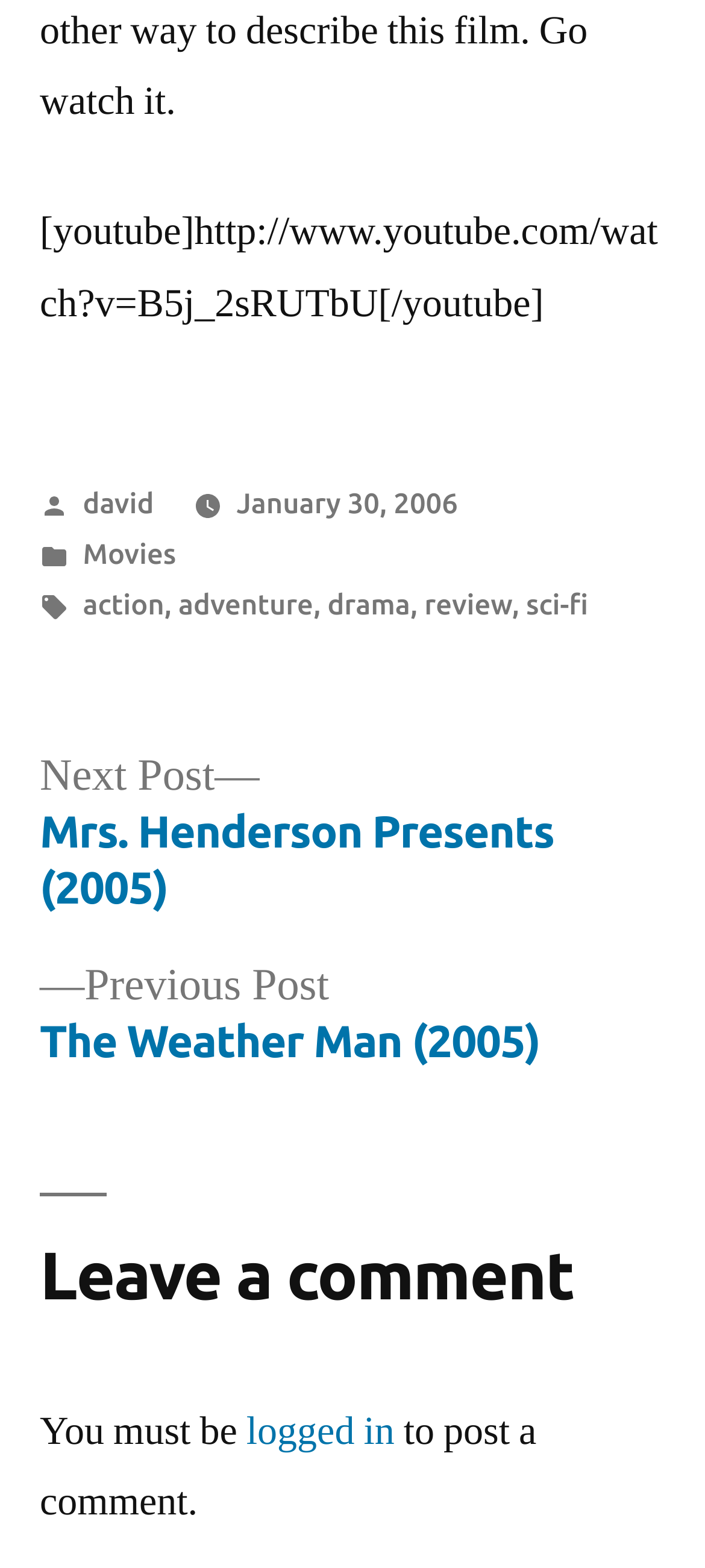Answer the question in one word or a short phrase:
What is required to post a comment?

logged in